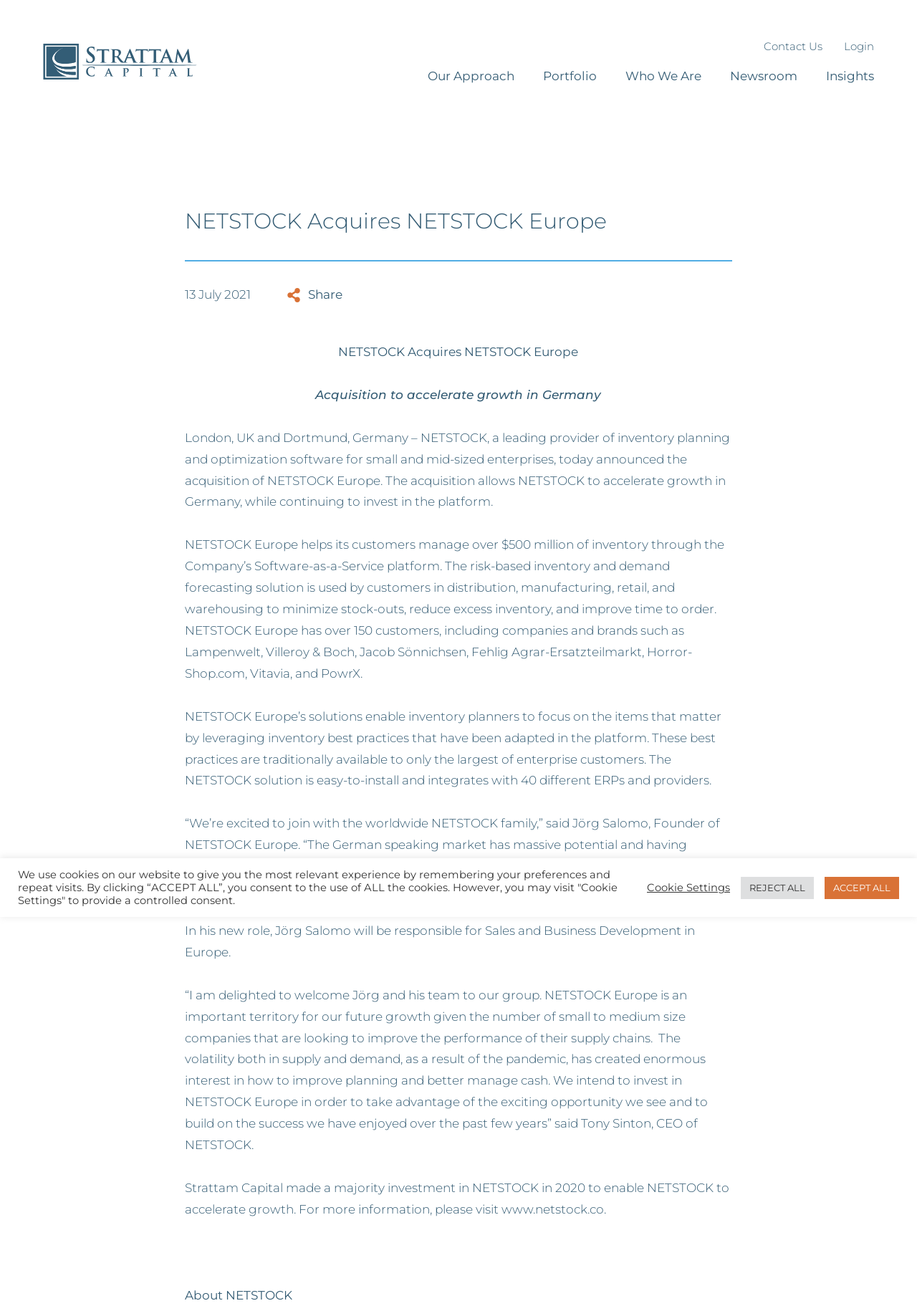What is the purpose of NETSTOCK Europe's solutions?
Kindly offer a detailed explanation using the data available in the image.

According to the webpage content, specifically the StaticText element with the text 'The risk-based inventory and demand forecasting solution is used by customers in distribution, manufacturing, retail, and warehousing to minimize stock-outs, reduce excess inventory, and improve time to order.', the purpose of NETSTOCK Europe's solutions is to minimize stock-outs and reduce excess inventory.